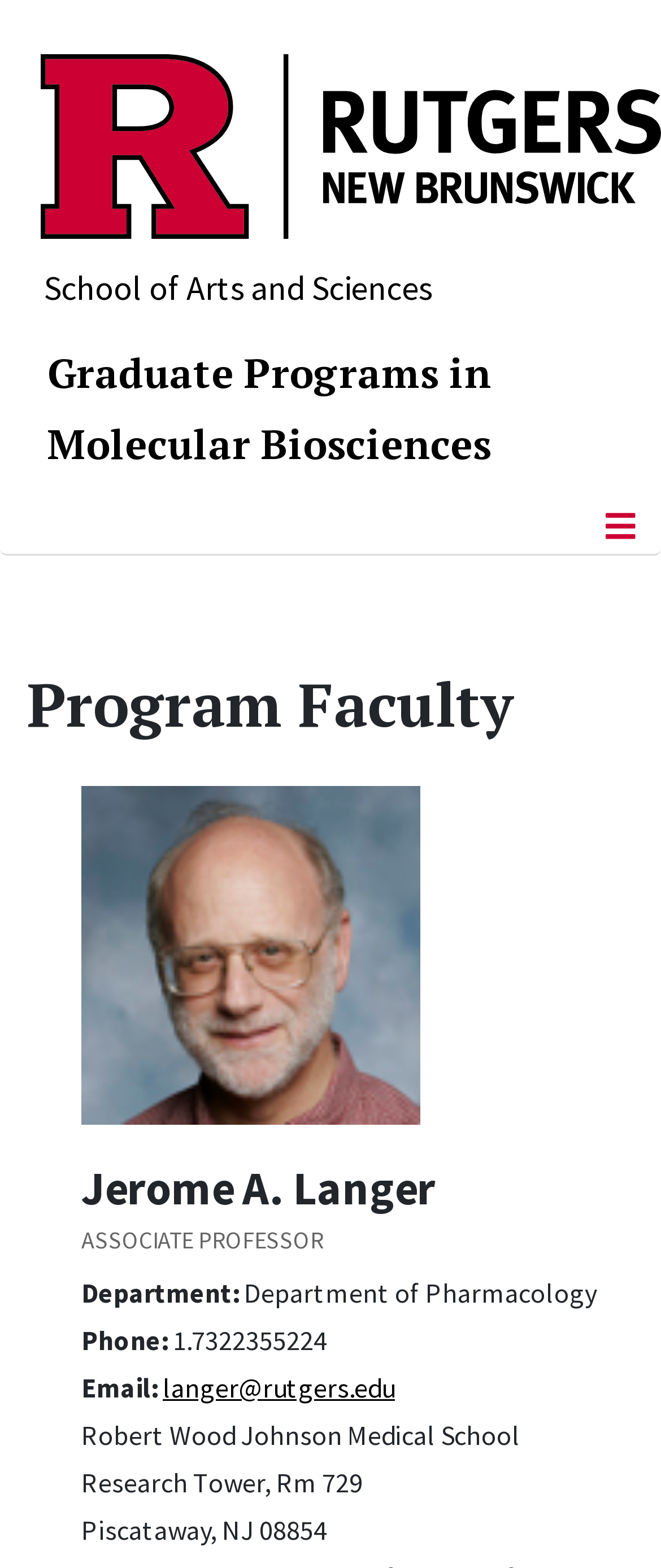Use a single word or phrase to answer the question: 
What is the name of the school?

School of Arts and Sciences